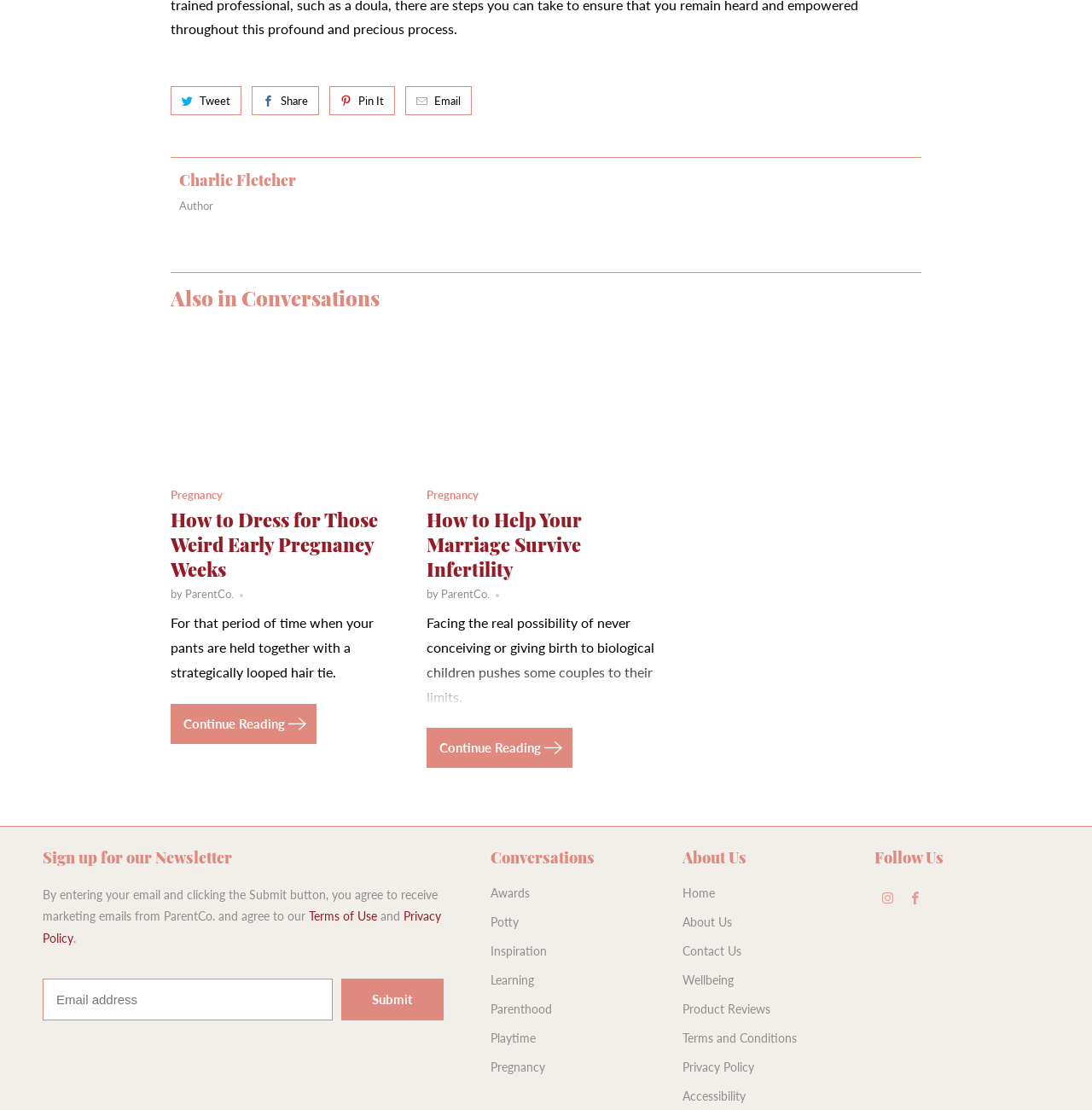What is the author's name?
Answer the question with detailed information derived from the image.

The author's name is mentioned in the heading element with the text 'Charlie Fletcher'.